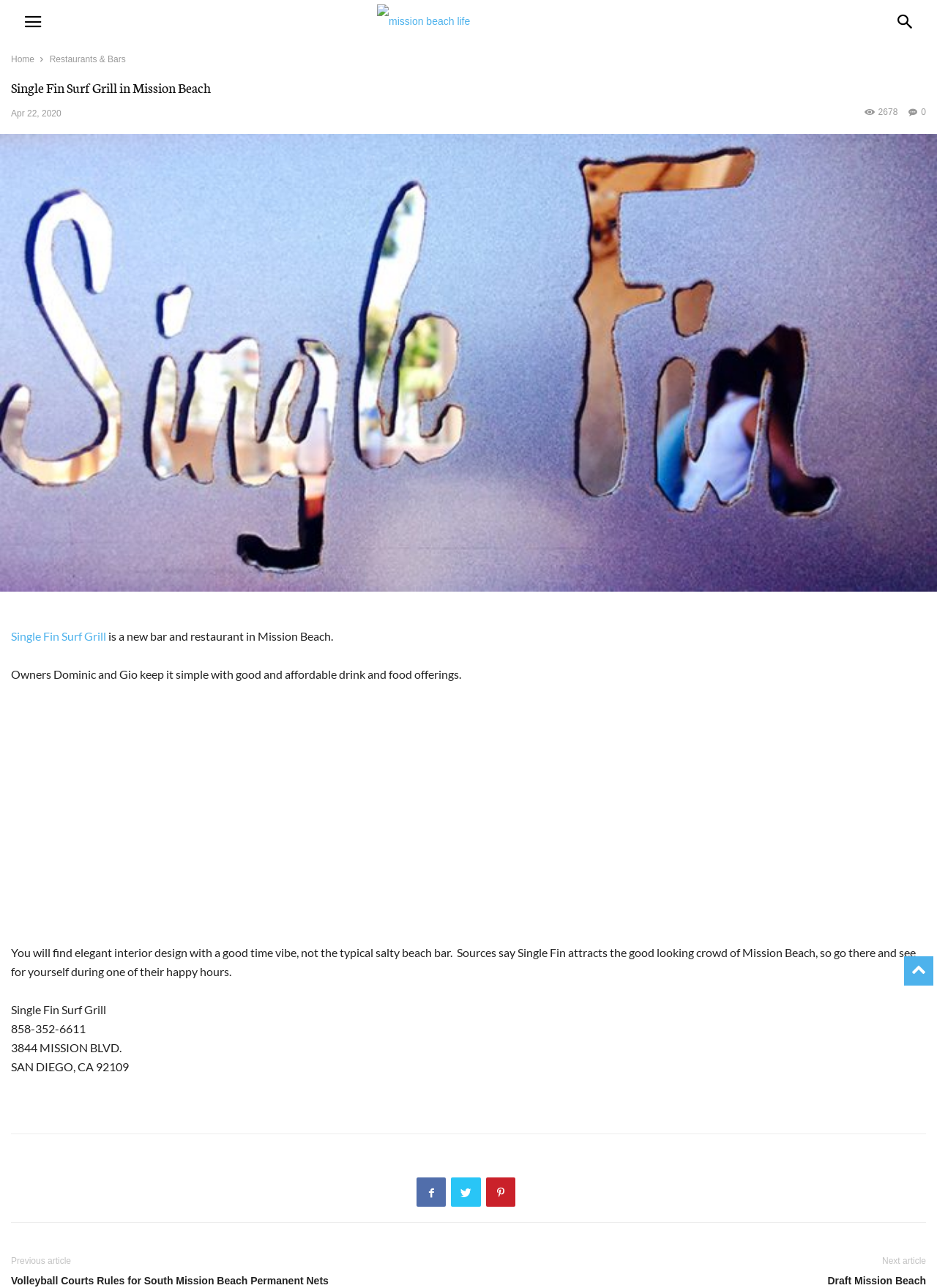What is the address of the restaurant?
Could you give a comprehensive explanation in response to this question?

I found the answer by looking at the contact information section of the webpage, where it lists the address as 3844 MISSION BLVD. SAN DIEGO, CA 92109.